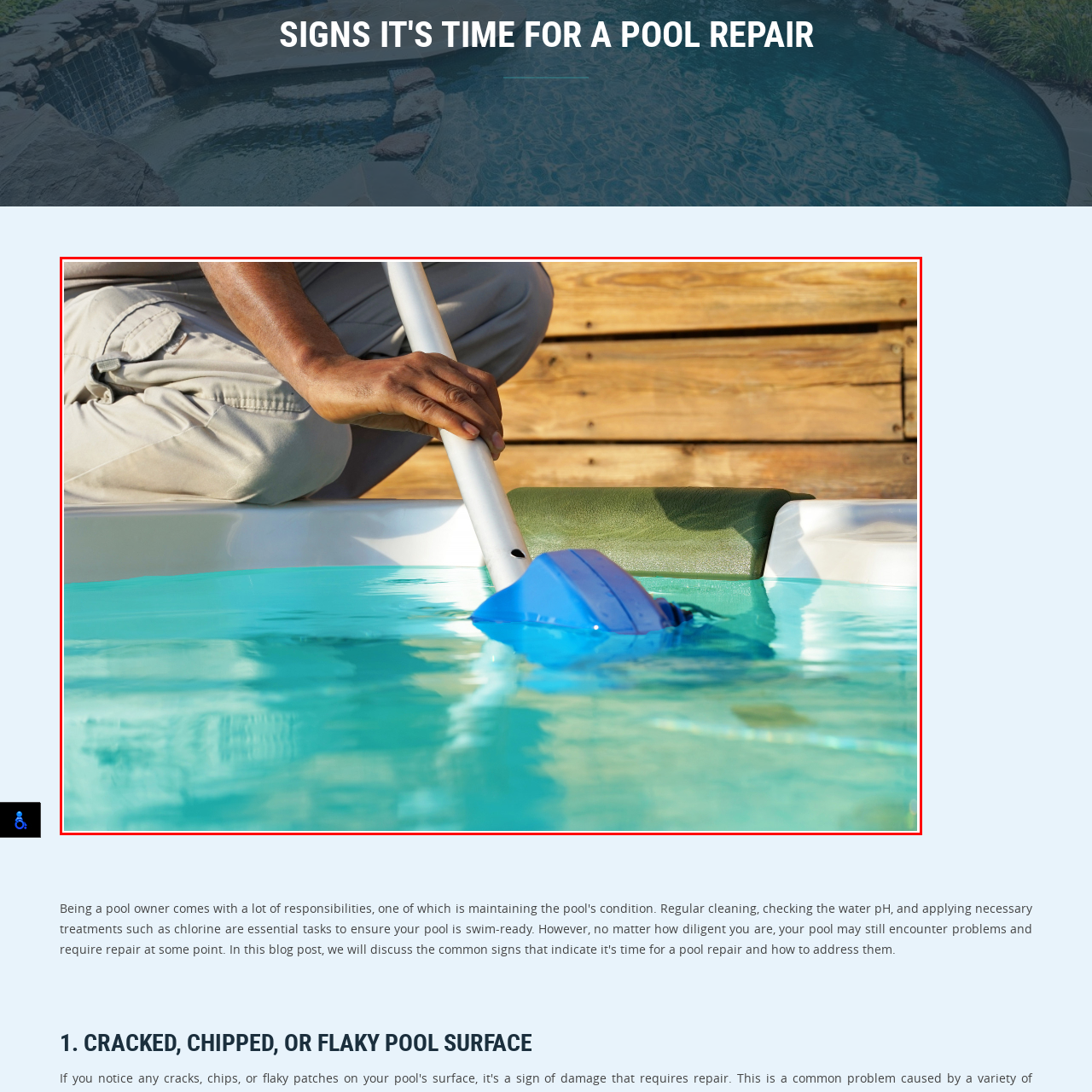View the image surrounded by the red border, What is the color of the water in the pool?
 Answer using a single word or phrase.

Aqua